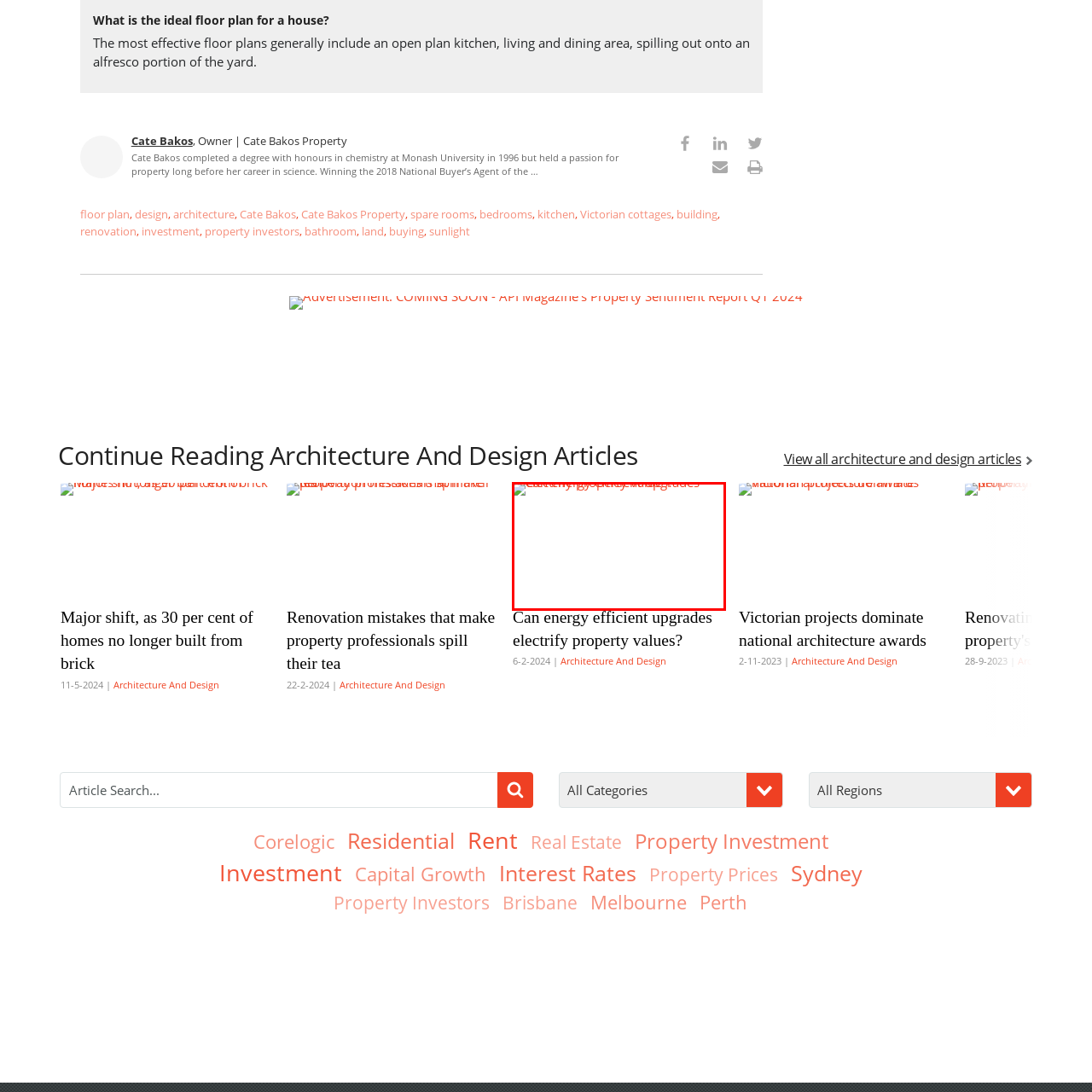Detail the features and elements seen in the red-circled portion of the image.

The image depicts a visual representation related to a topic about energy-efficient upgrades and their impact on property values. It likely serves as a thumbnail or illustrative image accompanying the article titled "Can energy efficient upgrades electrify property values?" This article, situated within a section dedicated to architecture and design, highlights the growing importance of sustainable improvements in residential properties, focusing on how such upgrades can enhance market appeal and investment potential. The anticipation is that viewers will be drawn to explore the content that discusses the financial benefits and implications of these upgrades in more detail.